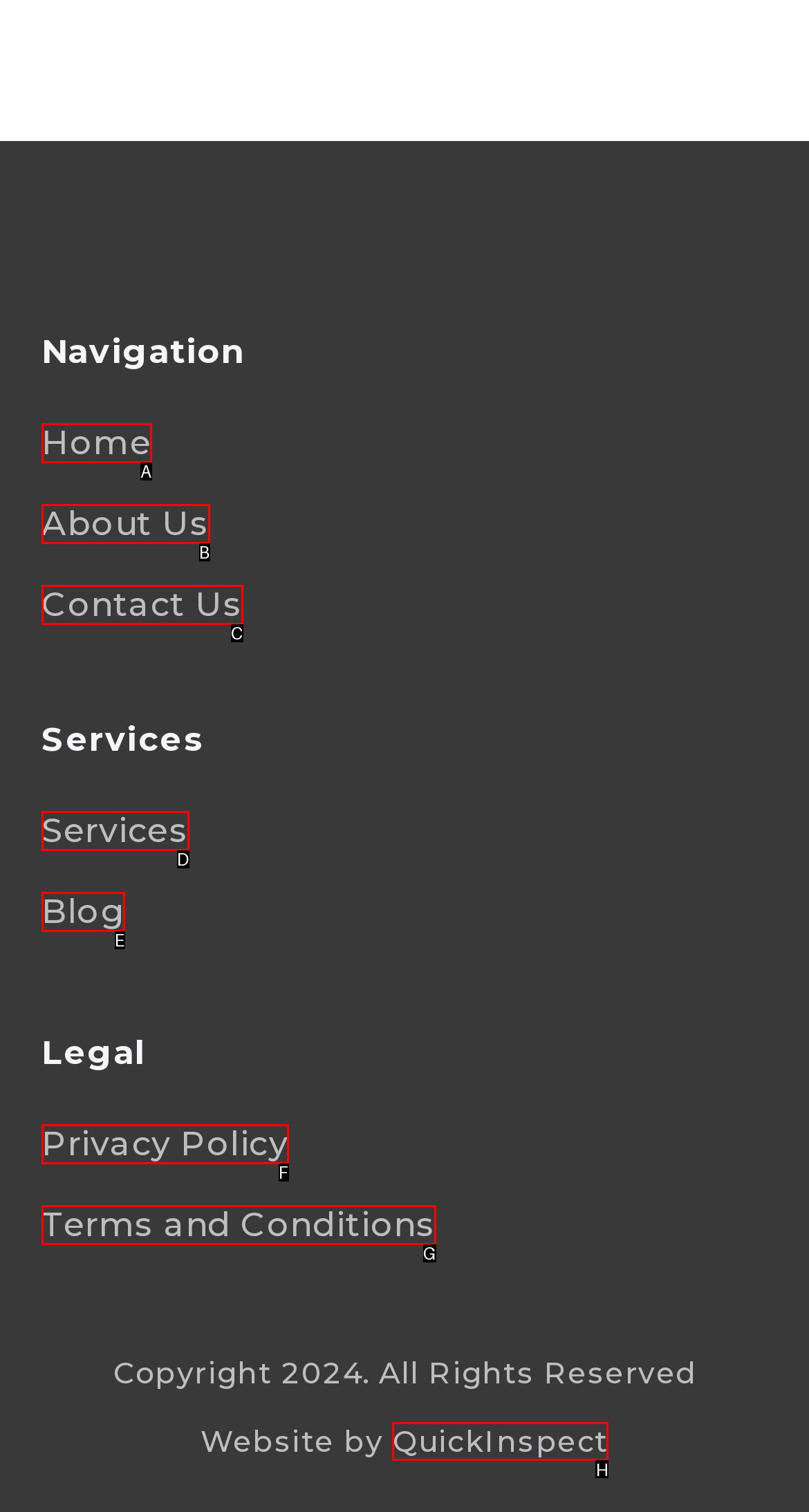Select the correct UI element to click for this task: visit website creator.
Answer using the letter from the provided options.

H